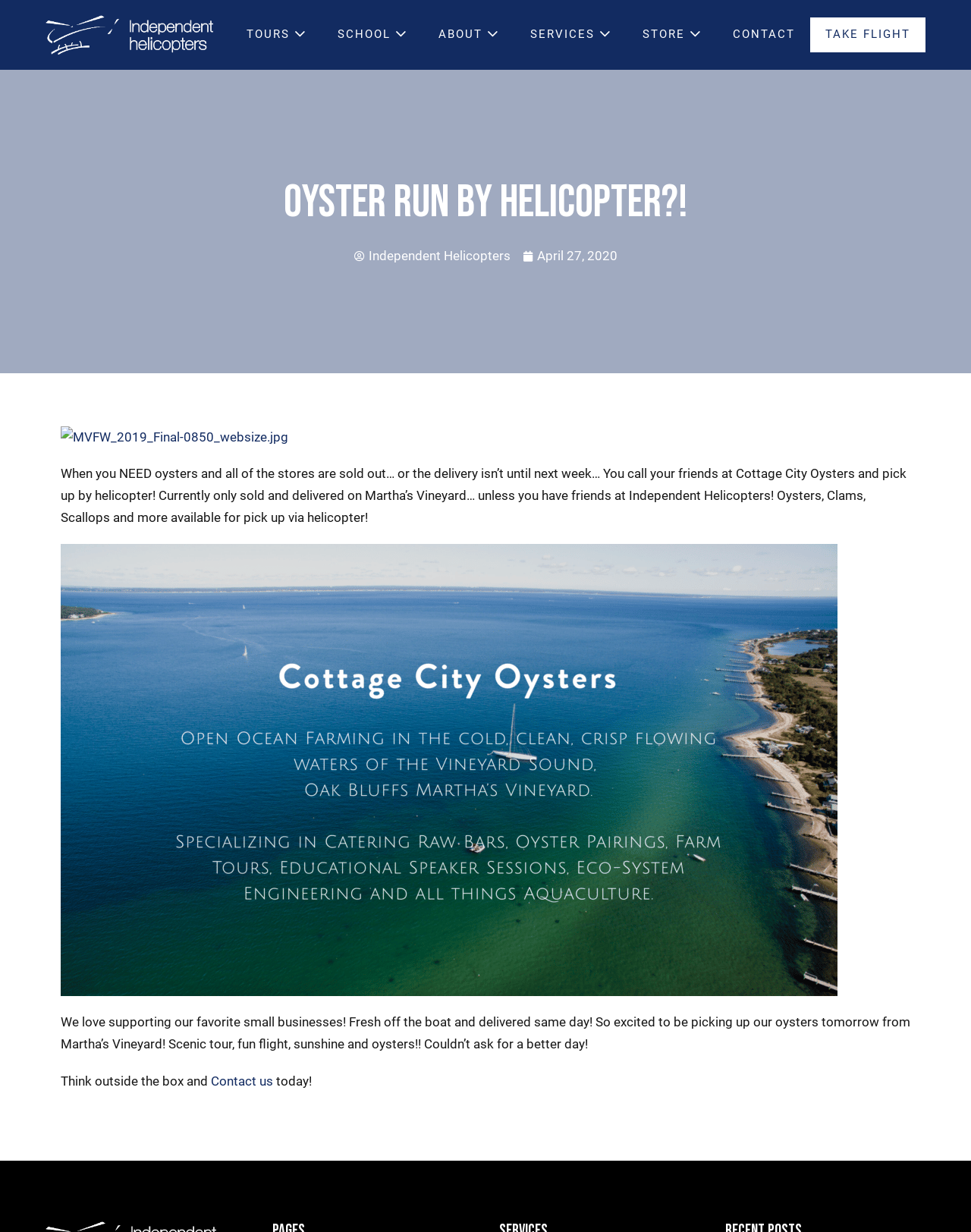Respond to the question below with a single word or phrase: How can one contact the helicopter service?

Contact us